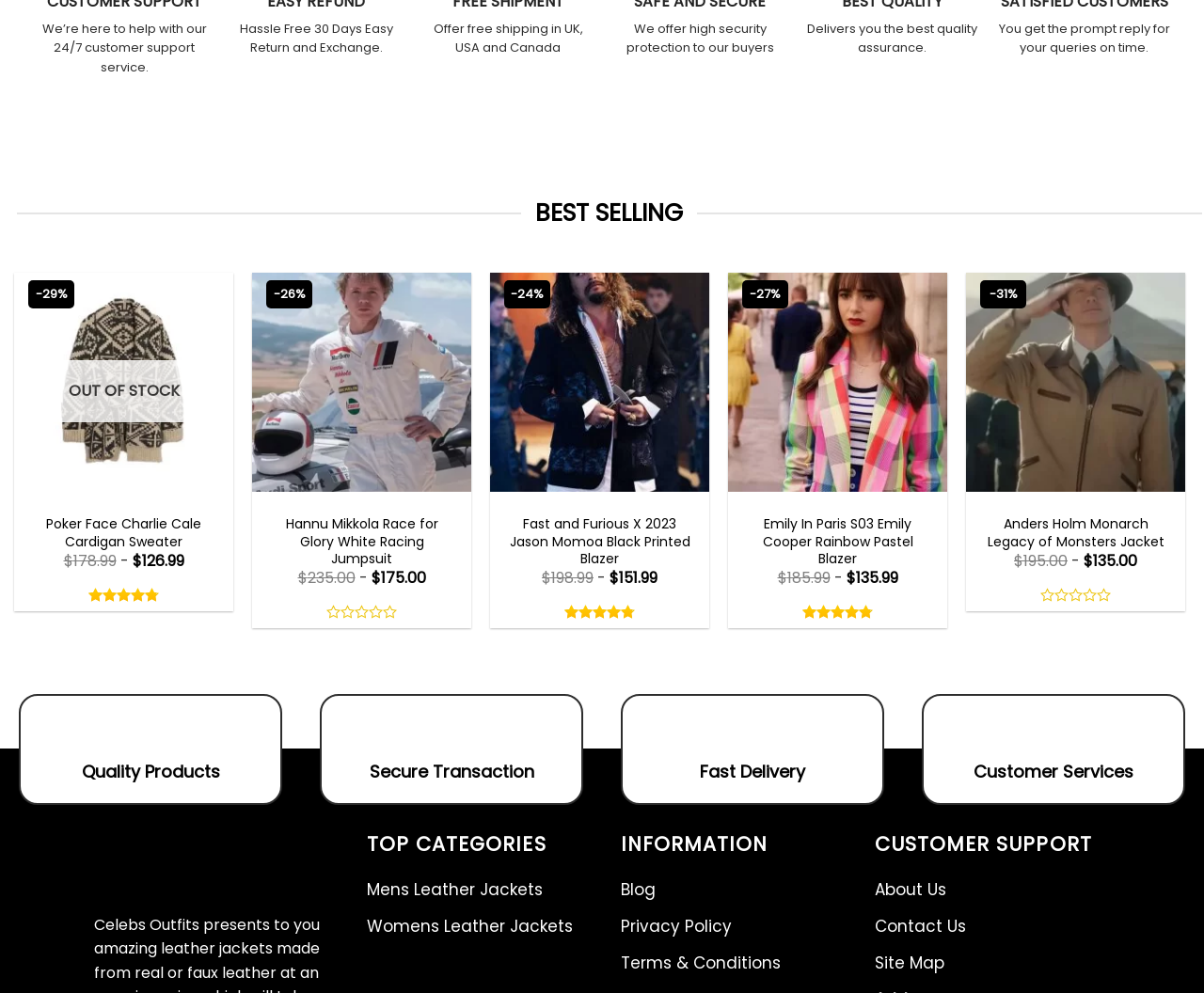Bounding box coordinates are specified in the format (top-left x, top-left y, bottom-right x, bottom-right y). All values are floating point numbers bounded between 0 and 1. Please provide the bounding box coordinate of the region this sentence describes: Womens Leather Jackets

[0.305, 0.915, 0.476, 0.952]